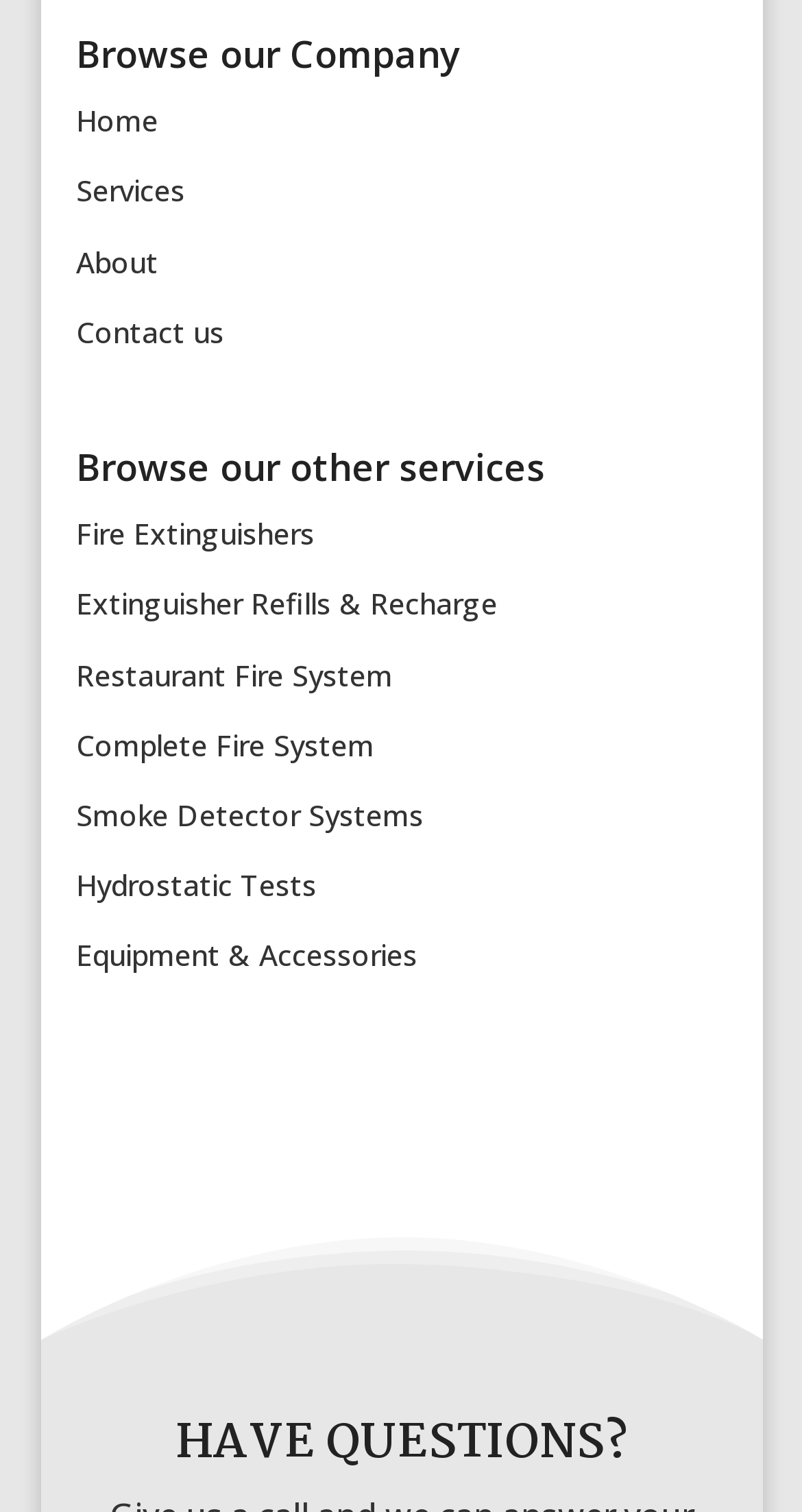Please identify the coordinates of the bounding box that should be clicked to fulfill this instruction: "check events".

None